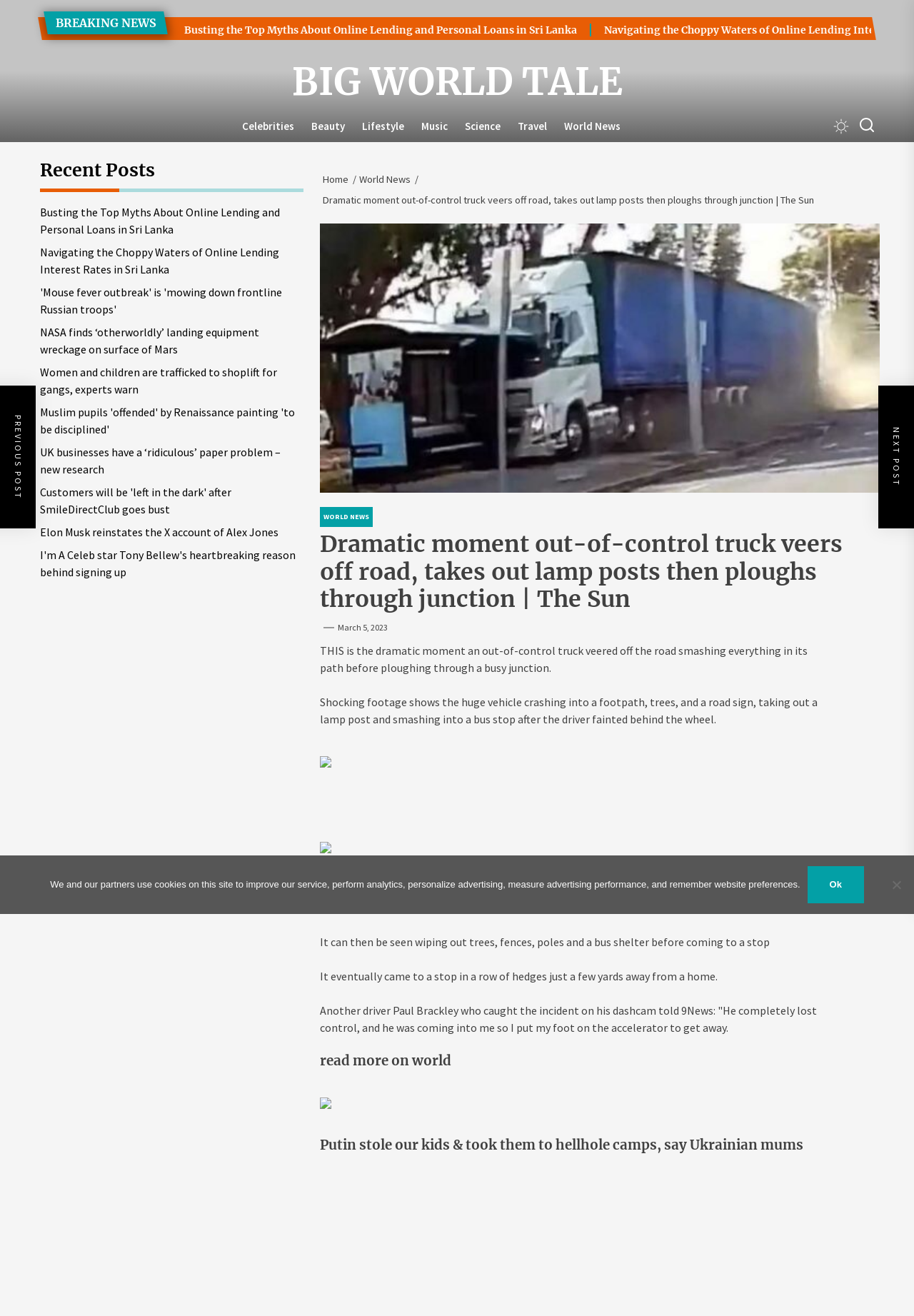Identify the bounding box coordinates for the element you need to click to achieve the following task: "Click on the 'BIG WORLD TALE' link". Provide the bounding box coordinates as four float numbers between 0 and 1, in the form [left, top, right, bottom].

[0.272, 0.046, 0.728, 0.079]